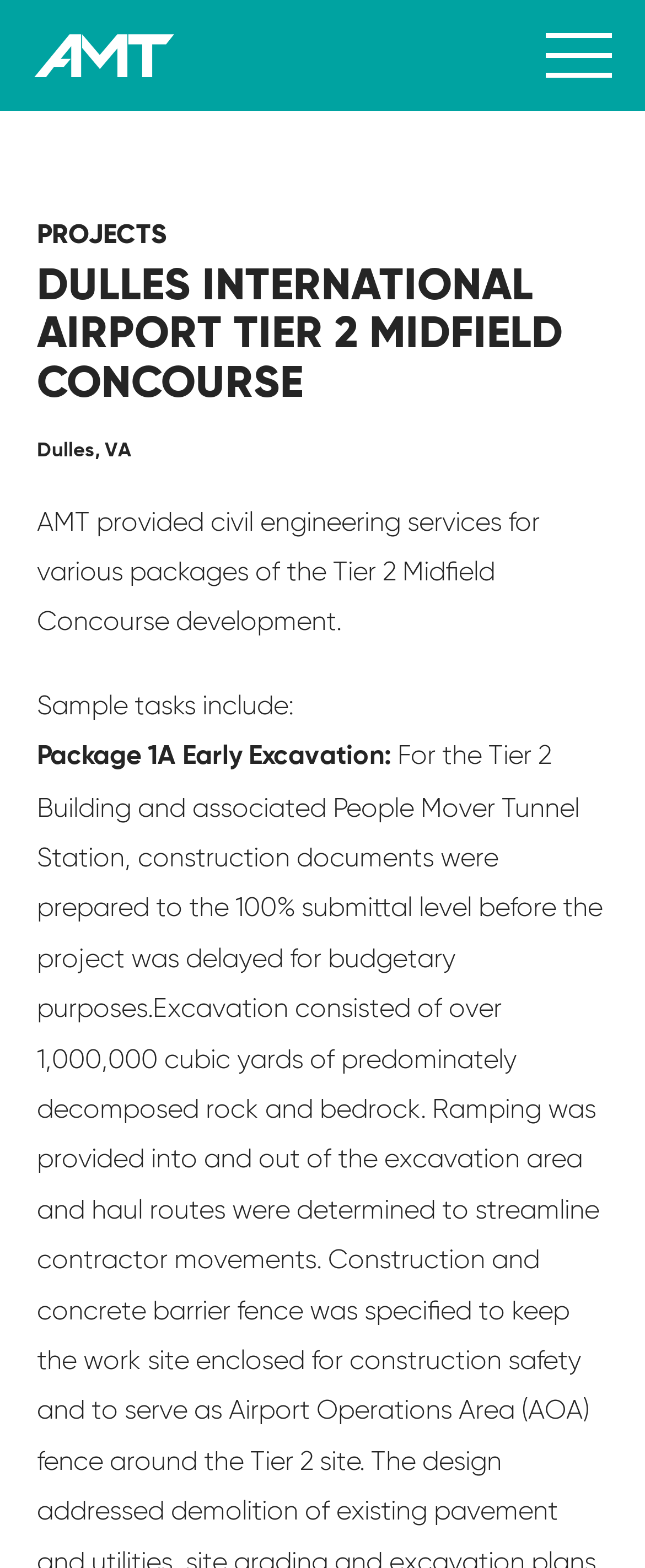Describe all the significant parts and information present on the webpage.

The webpage is about the Dulles International Airport Tier 2 Midfield Concourse project, with a focus on the civil engineering services provided by AMT. 

At the top left of the page, there is a link and an image, both labeled "AMT", which are likely the company's logo. On the top right, there is a button labeled "Menu". 

Below the logo, there is a section with a heading that reads "DULLES INTERNATIONAL AIRPORT TIER 2 MIDFIELD CONCOURSE" in a larger font, followed by a subheading "Dulles, VA" in a smaller font. 

Underneath this section, there is a paragraph of text that describes AMT's role in the project, stating that they provided civil engineering services for various packages of the Tier 2 Midfield Concourse development. 

The text continues with a list of sample tasks, starting with "Package 1A Early Excavation", which is likely one of the services provided by AMT.